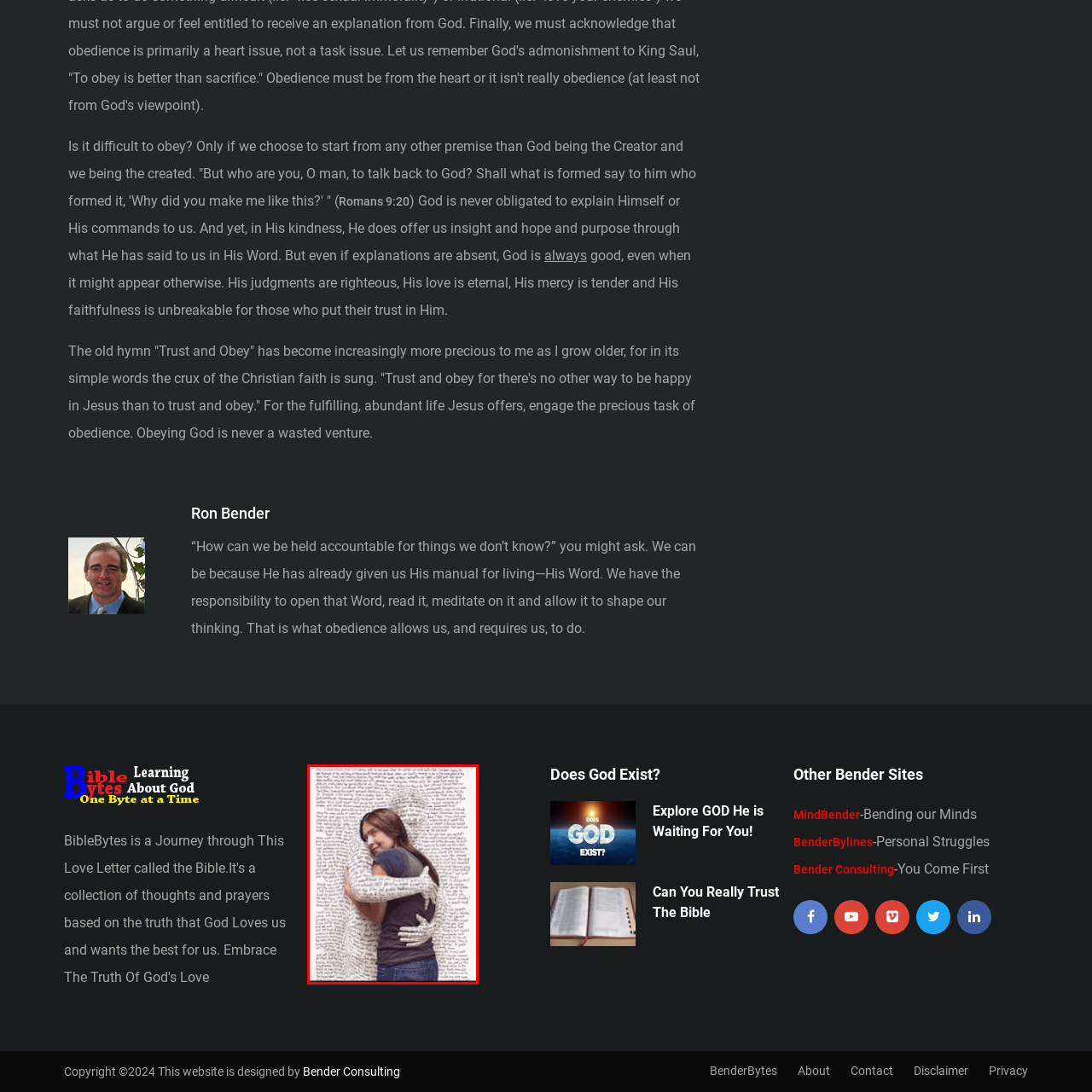What themes are highlighted in the visual representation?  
Analyze the image surrounded by the red box and deliver a detailed answer based on the visual elements depicted in the image.

The image highlights themes of comfort and support, suggesting that the words, akin to a loving embrace, provide solace and guidance, emphasizing the importance of engaging with meaningful teachings.